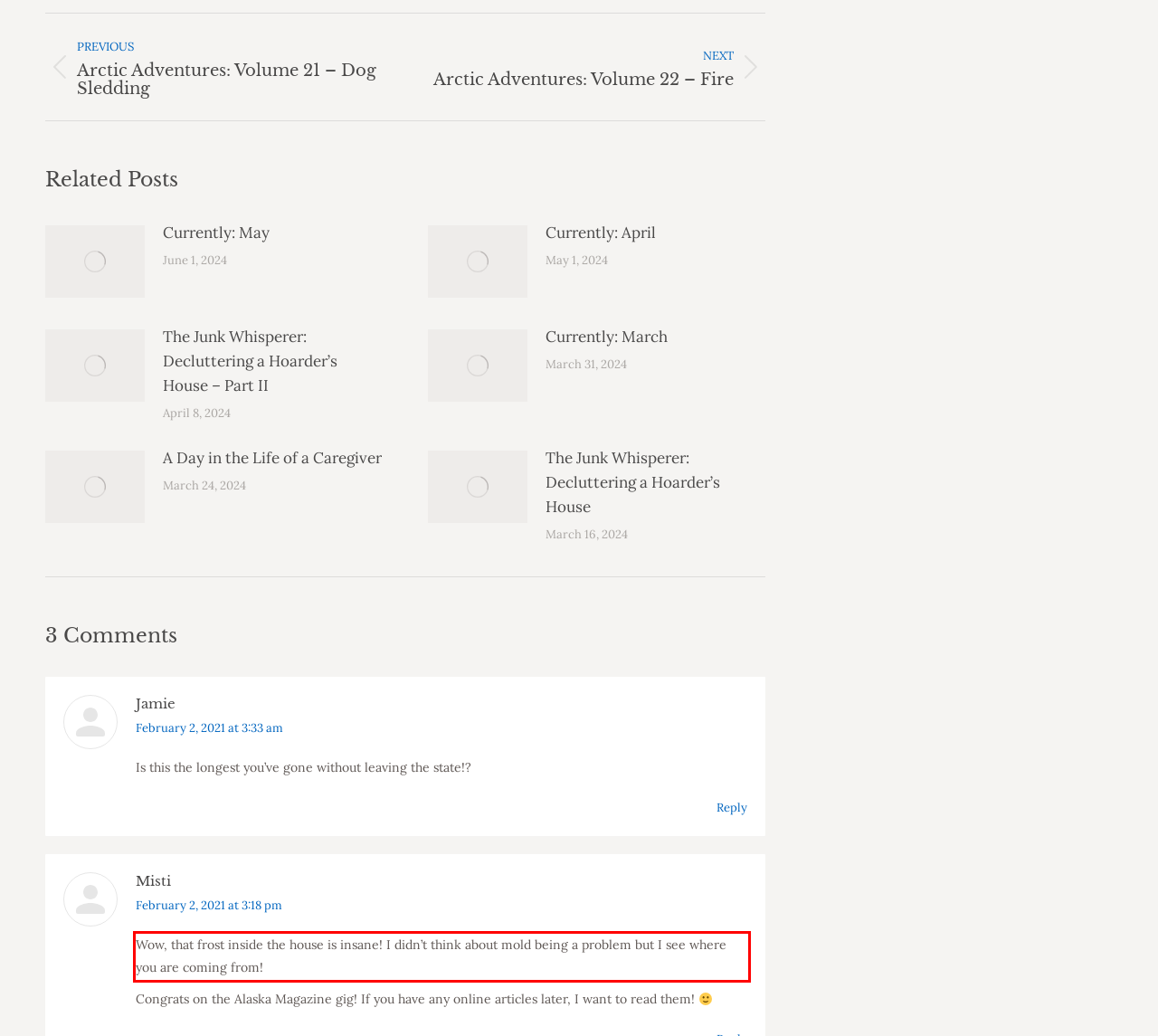You are provided with a screenshot of a webpage containing a red bounding box. Please extract the text enclosed by this red bounding box.

Wow, that frost inside the house is insane! I didn’t think about mold being a problem but I see where you are coming from!